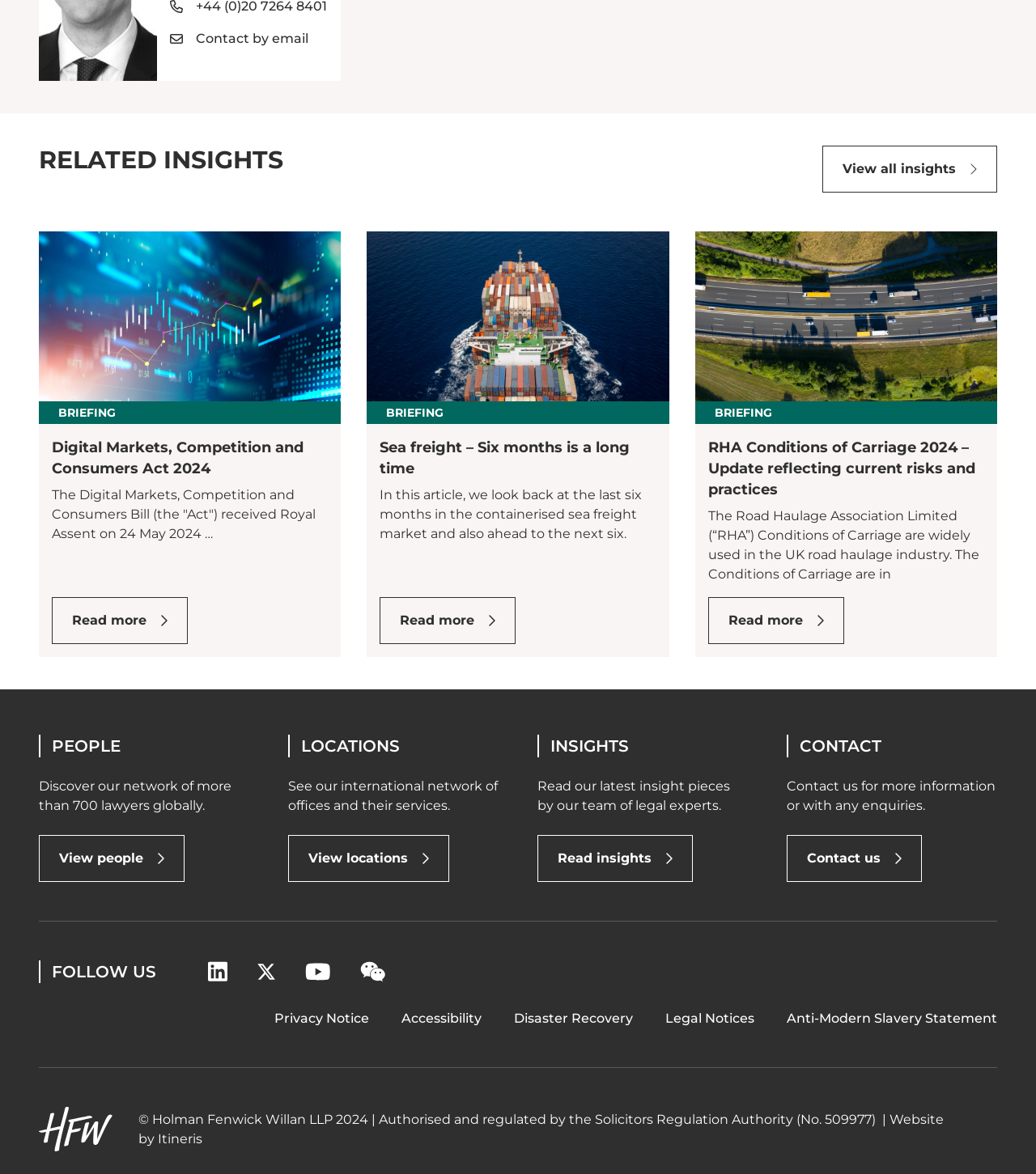Determine the bounding box coordinates for the clickable element to execute this instruction: "View people". Provide the coordinates as four float numbers between 0 and 1, i.e., [left, top, right, bottom].

[0.038, 0.711, 0.178, 0.751]